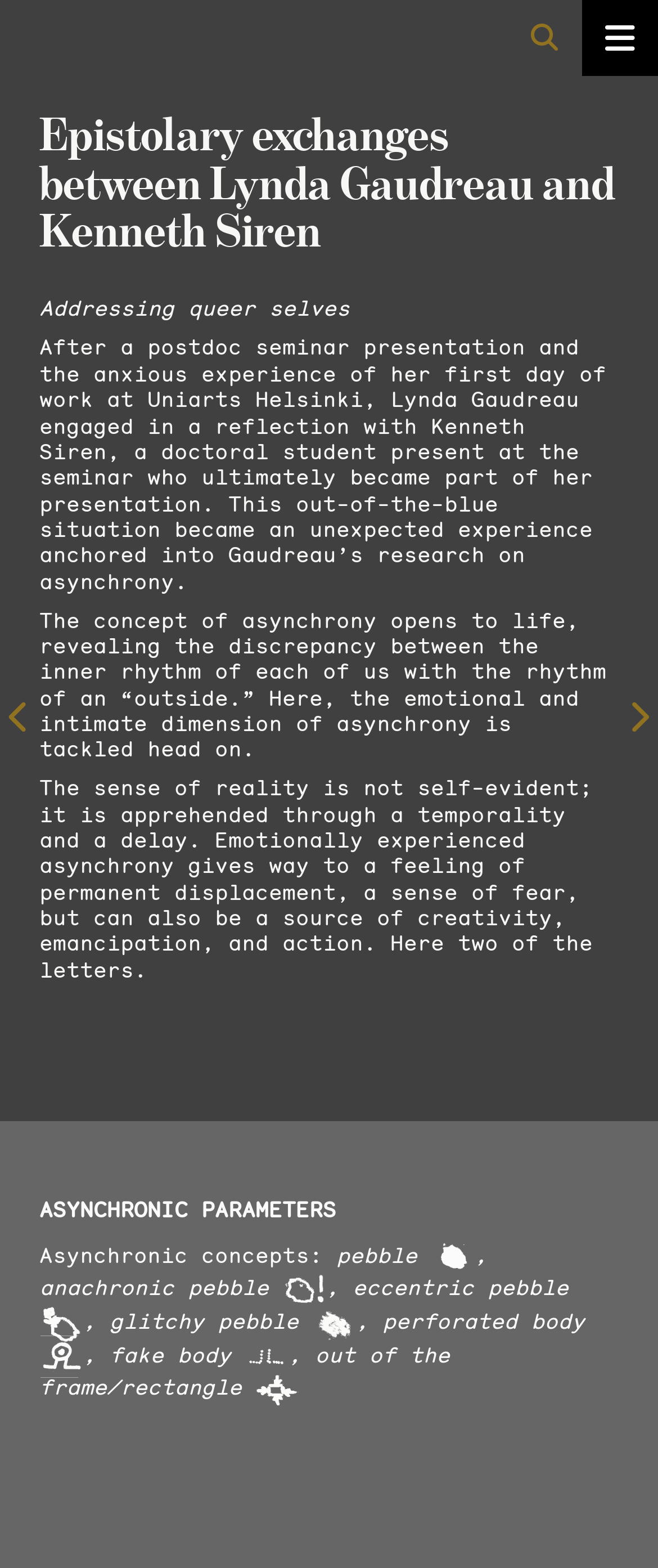Using the webpage screenshot, find the UI element described by Seuraava sivu. Provide the bounding box coordinates in the format (top-left x, top-left y, bottom-right x, bottom-right y), ensuring all values are floating point numbers between 0 and 1.

[0.952, 0.446, 0.99, 0.472]